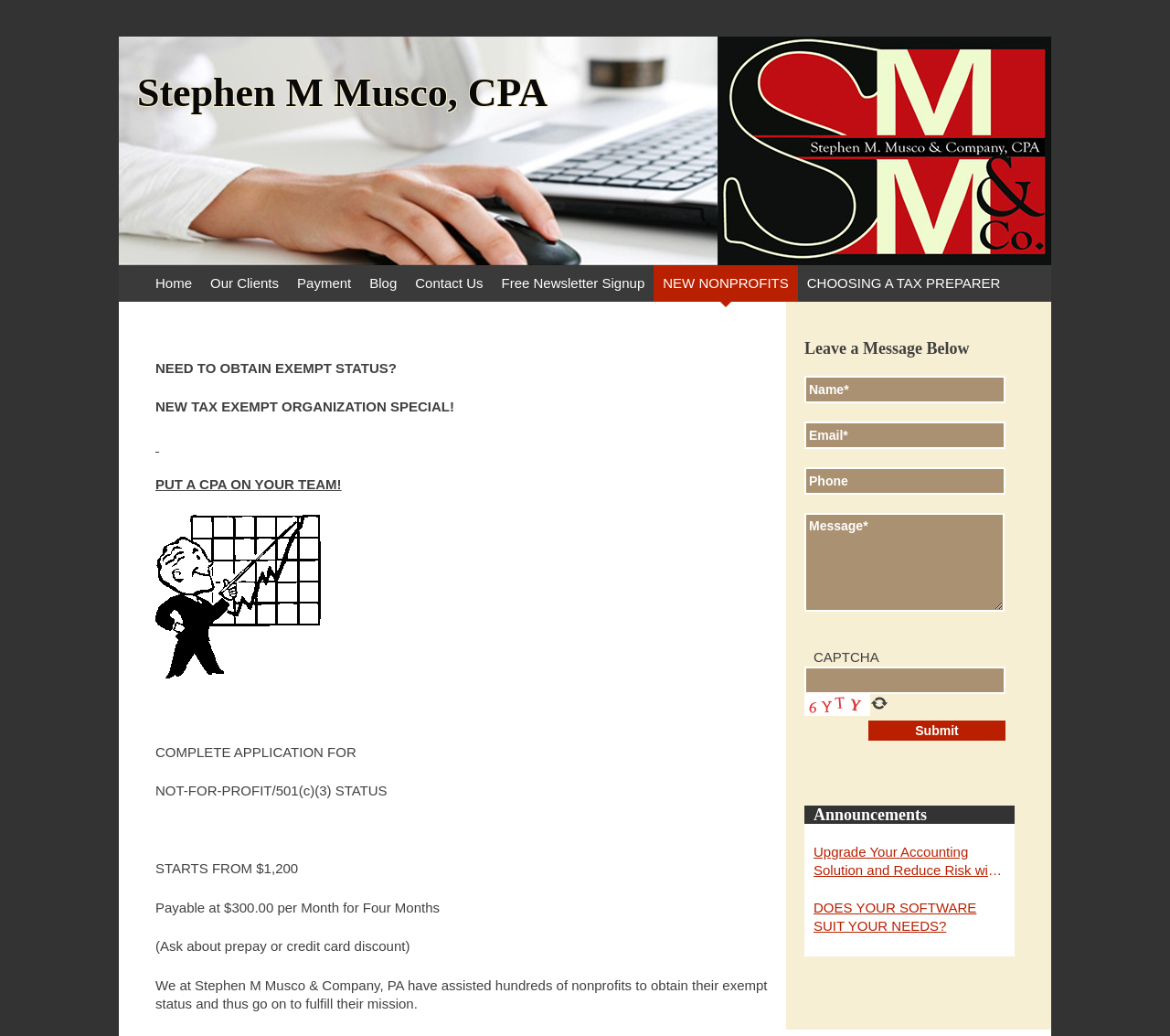Indicate the bounding box coordinates of the element that needs to be clicked to satisfy the following instruction: "Click the 'NEW NONPROFITS' link". The coordinates should be four float numbers between 0 and 1, i.e., [left, top, right, bottom].

[0.559, 0.256, 0.682, 0.291]